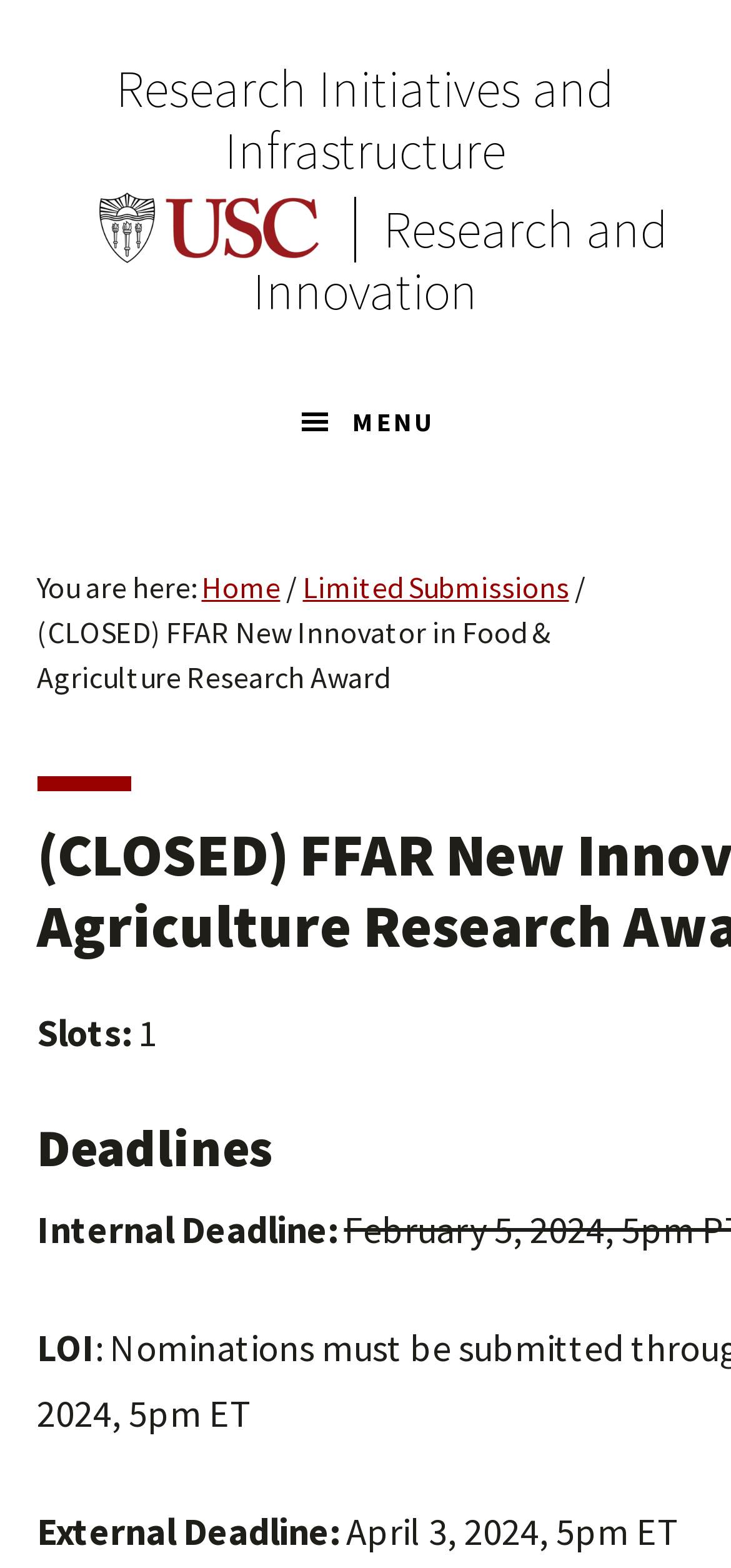Identify and provide the text content of the webpage's primary headline.

(CLOSED) FFAR New Innovator in Food & Agriculture Research Award